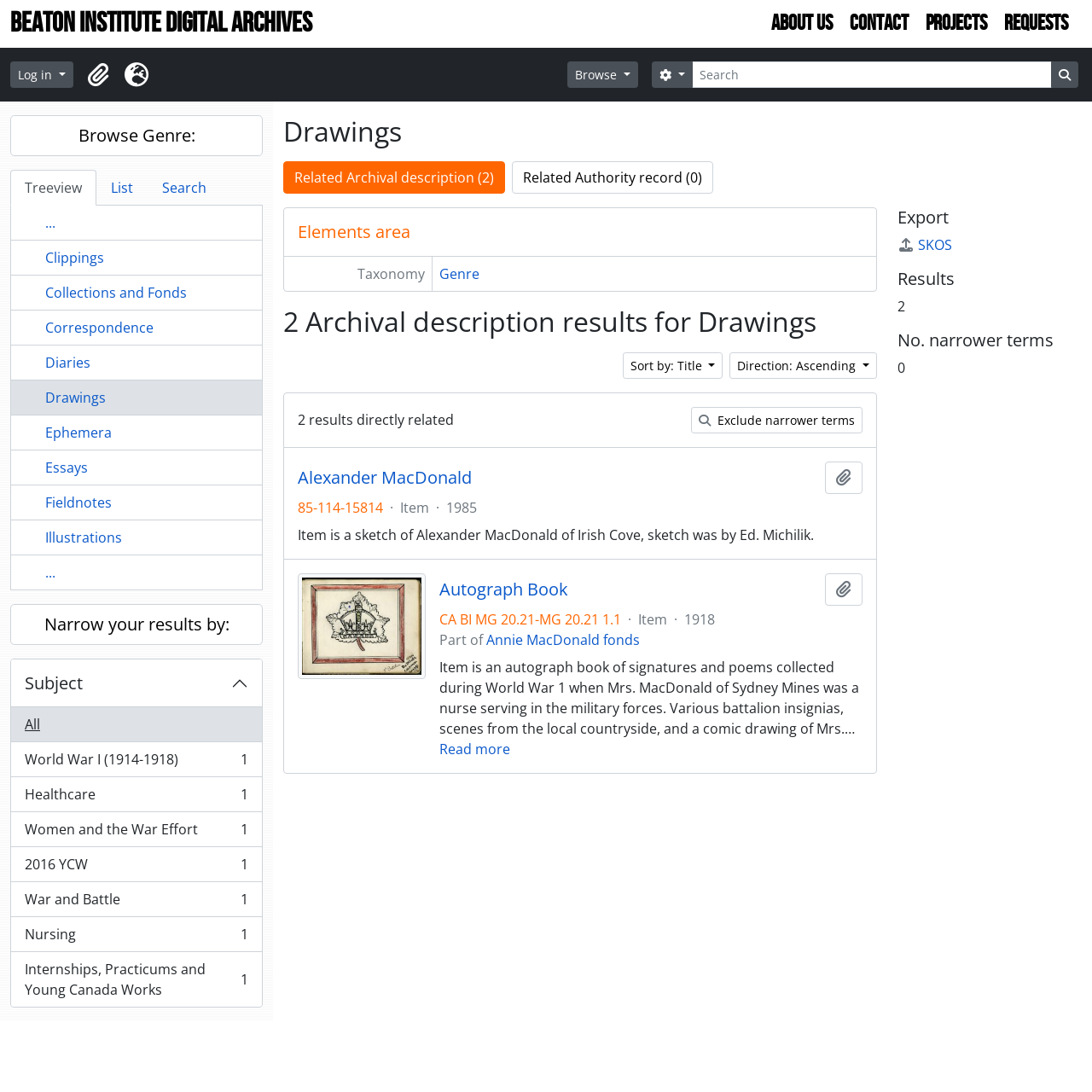What is the type of the second archival description result?
Using the image, give a concise answer in the form of a single word or short phrase.

Item